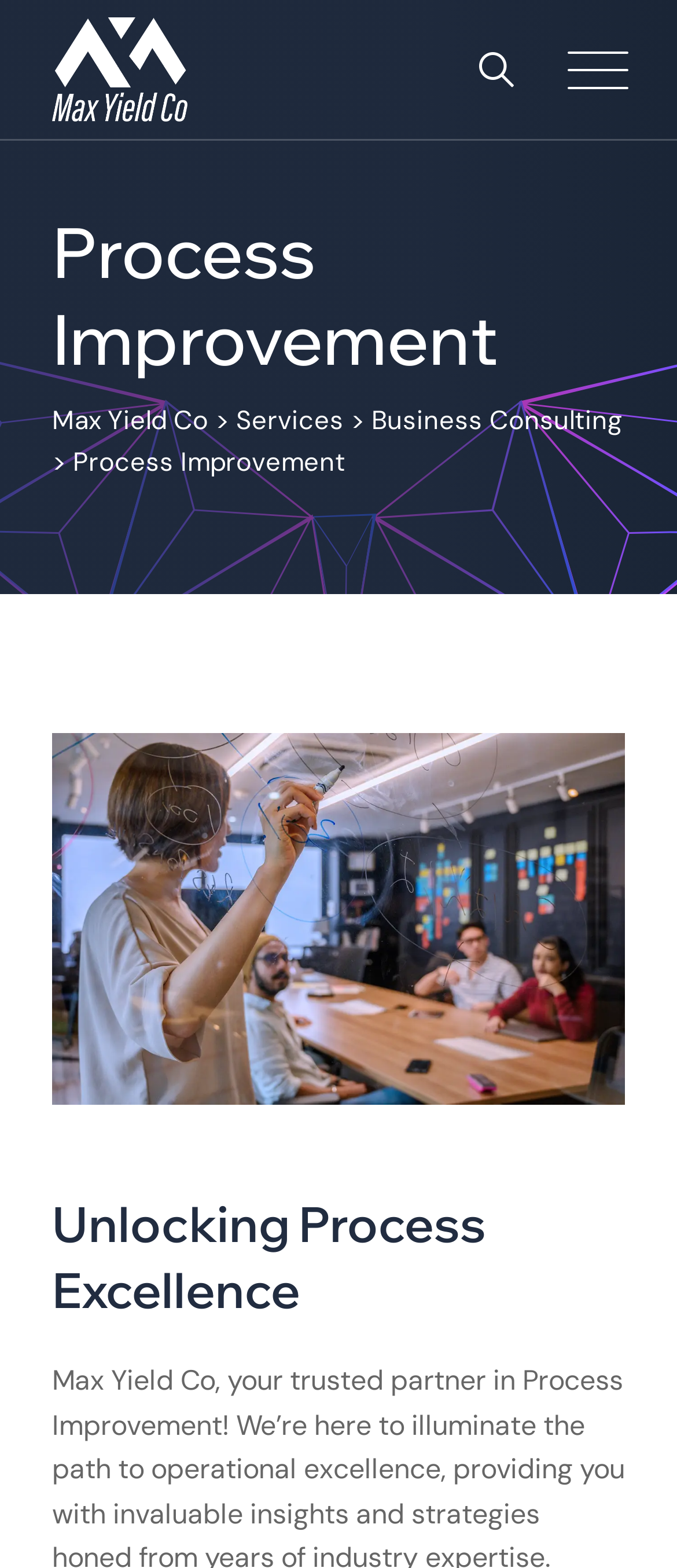Provide a brief response using a word or short phrase to this question:
Is there an image on the webpage?

Yes